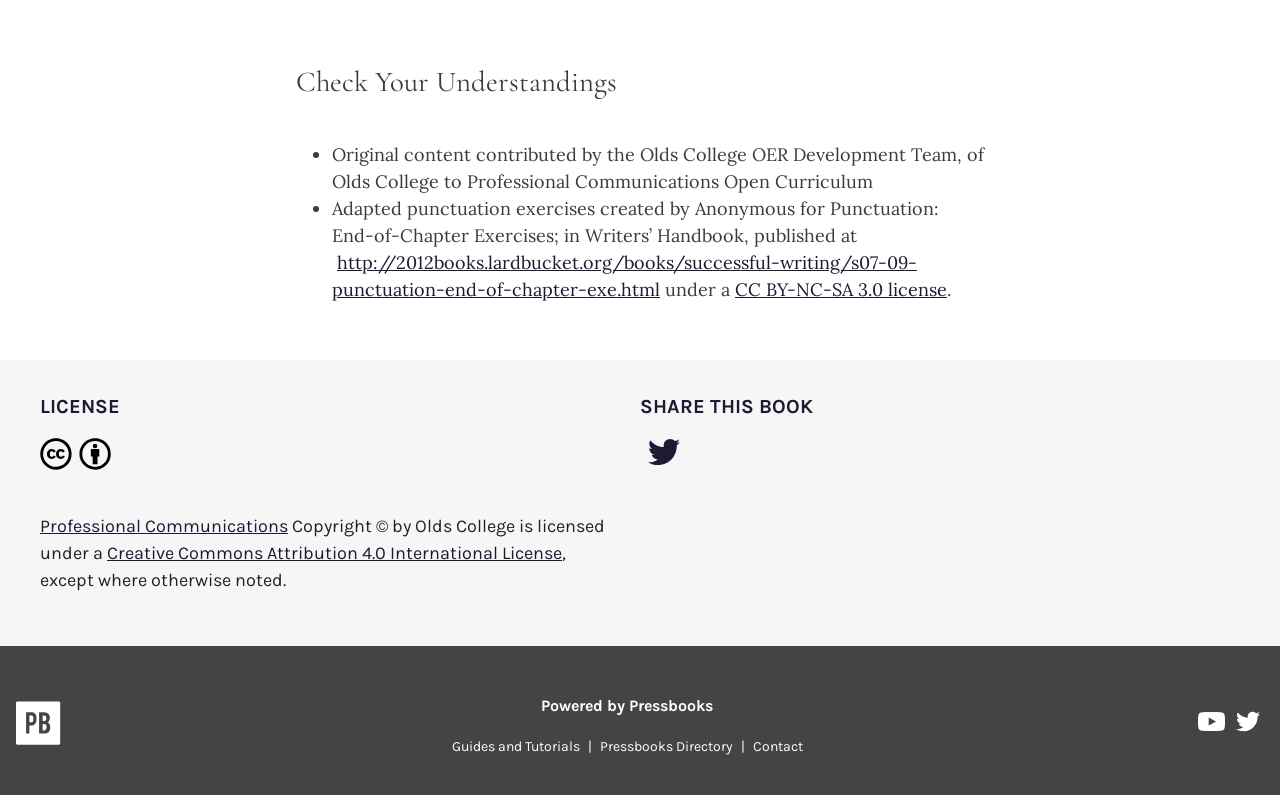Using the webpage screenshot, locate the HTML element that fits the following description and provide its bounding box: "parent_node: 14th November 2017".

None